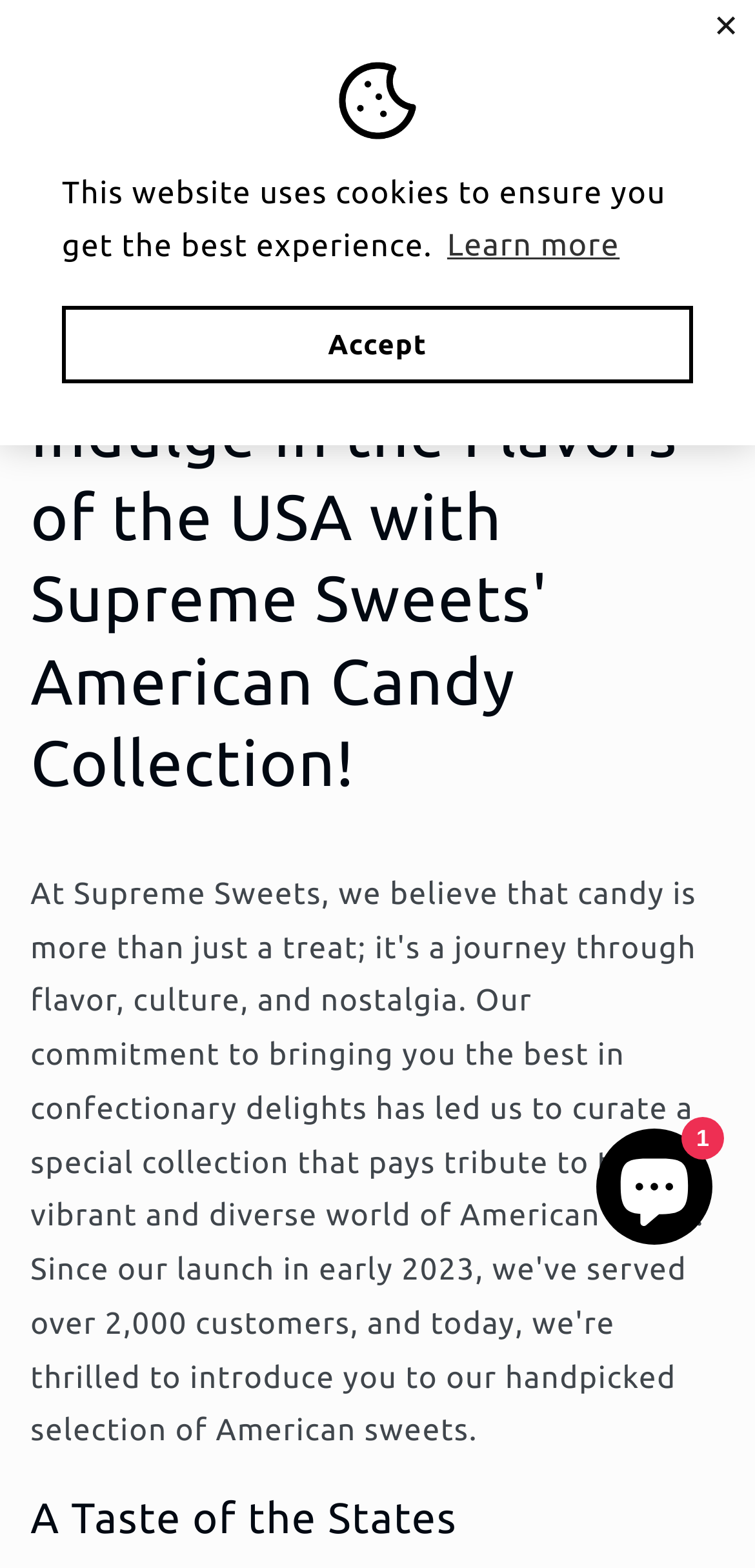Find the bounding box coordinates for the area you need to click to carry out the instruction: "Click on the 'Next Post' button". The coordinates should be four float numbers between 0 and 1, indicated as [left, top, right, bottom].

None